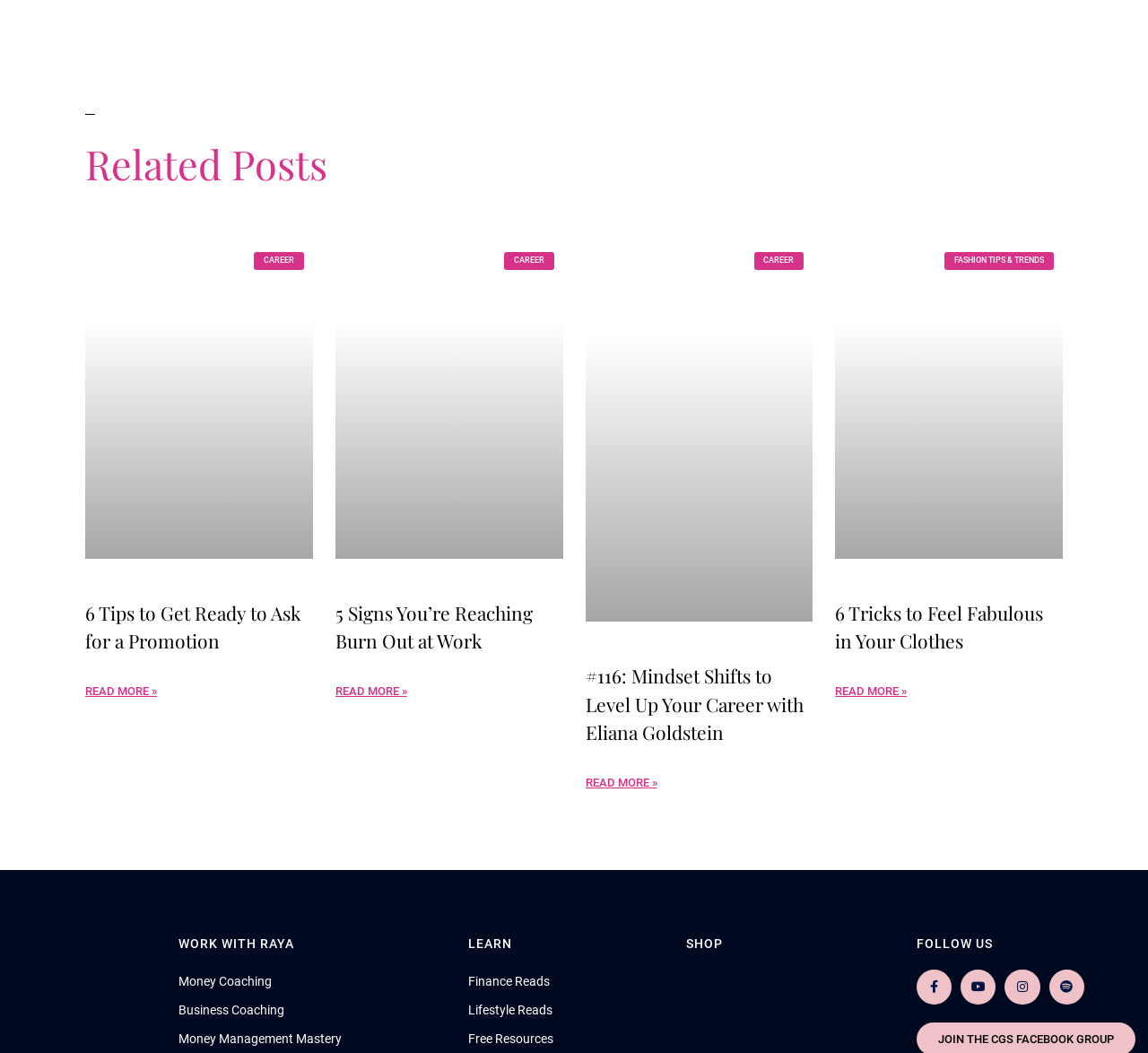Respond with a single word or phrase to the following question:
What is the category of the first article?

CAREER